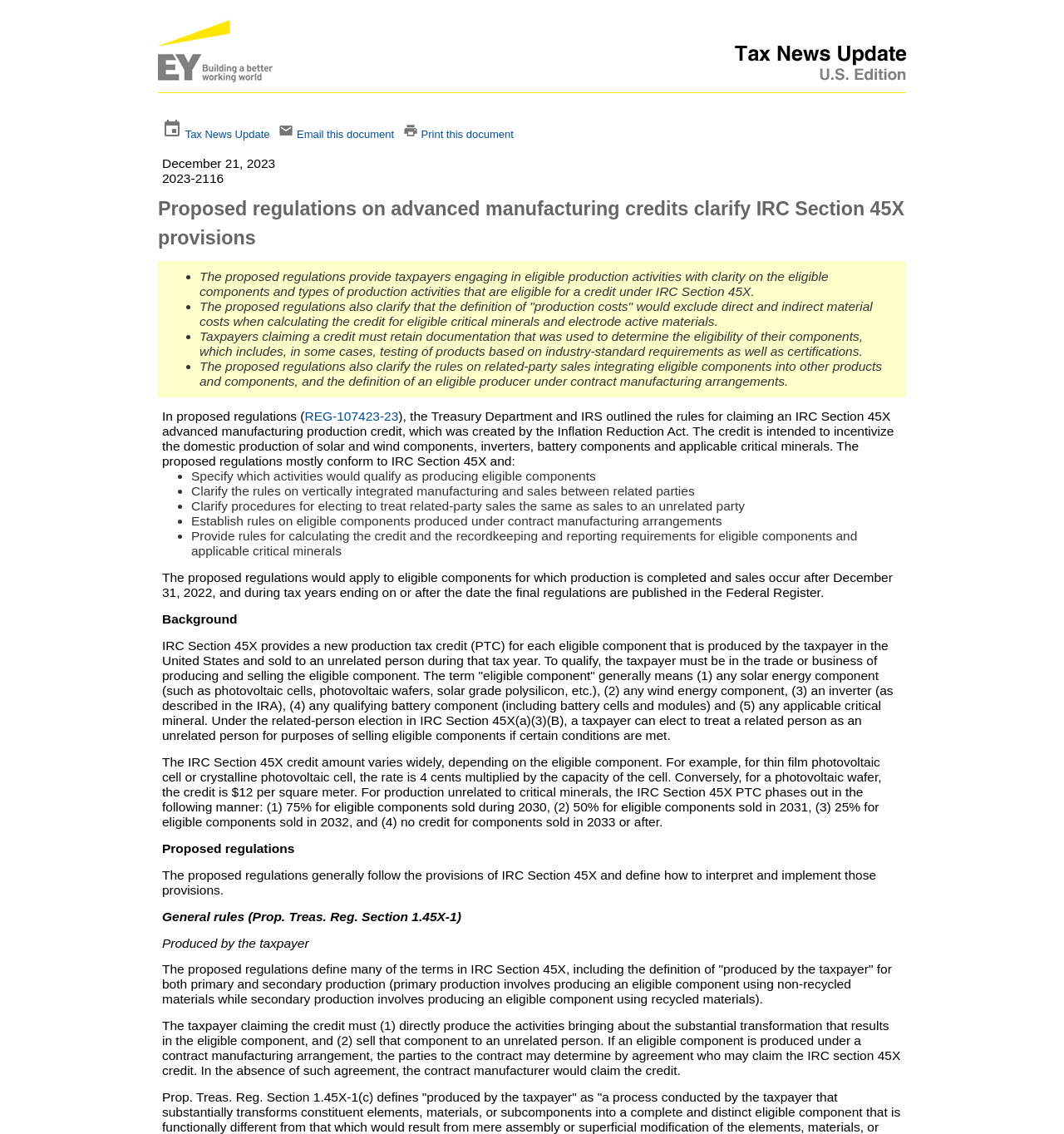Summarize the webpage comprehensively, mentioning all visible components.

This webpage is about proposed regulations on advanced manufacturing credits, specifically clarifying IRC Section 45X provisions. At the top, there is a header section with a logo and a title "US Tax Newsroom". Below this, there are several links and an image, including "Tax News Update", "Email this document", and "Print this document".

The main content of the webpage is divided into several sections. The first section explains the proposed regulations, stating that they provide clarity on eligible components and types of production activities that are eligible for a credit under IRC Section 45X. It also mentions that taxpayers claiming a credit must retain documentation and that the proposed regulations clarify rules on related-party sales and the definition of an eligible producer under contract manufacturing arrangements.

The next section provides more details on the proposed regulations, including the rules for claiming an IRC Section 45X advanced manufacturing production credit, which was created by the Inflation Reduction Act. This section lists several activities that would qualify as producing eligible components, such as specifying which activities would qualify, clarifying rules on vertically integrated manufacturing and sales between related parties, and establishing rules on eligible components produced under contract manufacturing arrangements.

The webpage also provides background information on IRC Section 45X, which provides a new production tax credit (PTC) for each eligible component that is produced by the taxpayer in the United States and sold to an unrelated person during that tax year. The section explains the different types of eligible components, including solar energy components, wind energy components, inverters, battery components, and applicable critical minerals.

Additionally, the webpage discusses the IRC Section 45X credit amount, which varies widely depending on the eligible component, and the phase-out of the credit for production unrelated to critical minerals. It also mentions the proposed regulations, which generally follow the provisions of IRC Section 45X and define how to interpret and implement those provisions.

Finally, the webpage provides more detailed information on the proposed regulations, including the definition of "produced by the taxpayer" for both primary and secondary production, and the rules for claiming the IRC Section 45X credit under contract manufacturing arrangements.